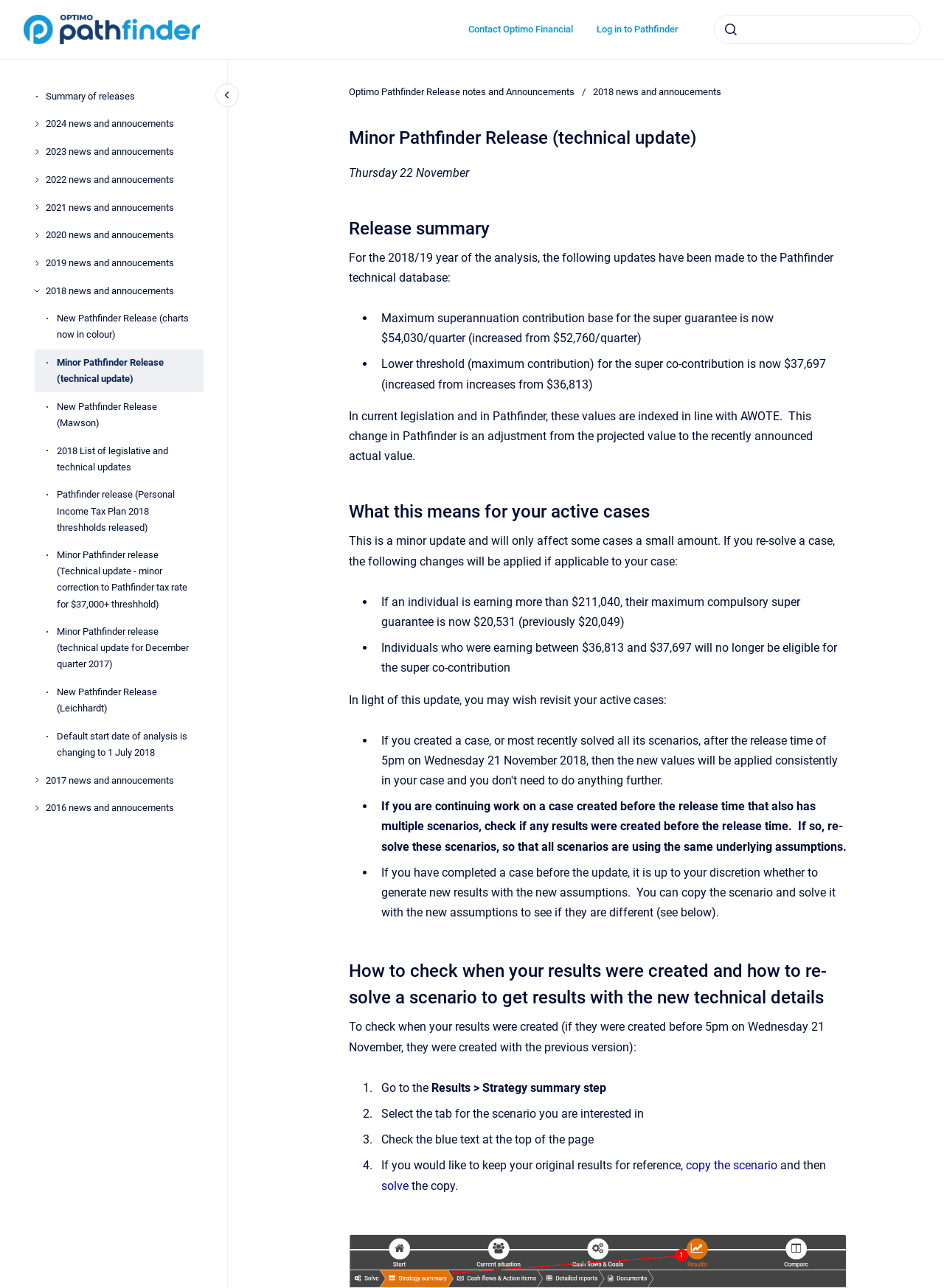Look at the image and give a detailed response to the following question: What is the lower threshold for the super co-contribution?

The lower threshold for the super co-contribution is mentioned in the 'Release summary' section, which states that it is now $37,697, increased from $36,813.